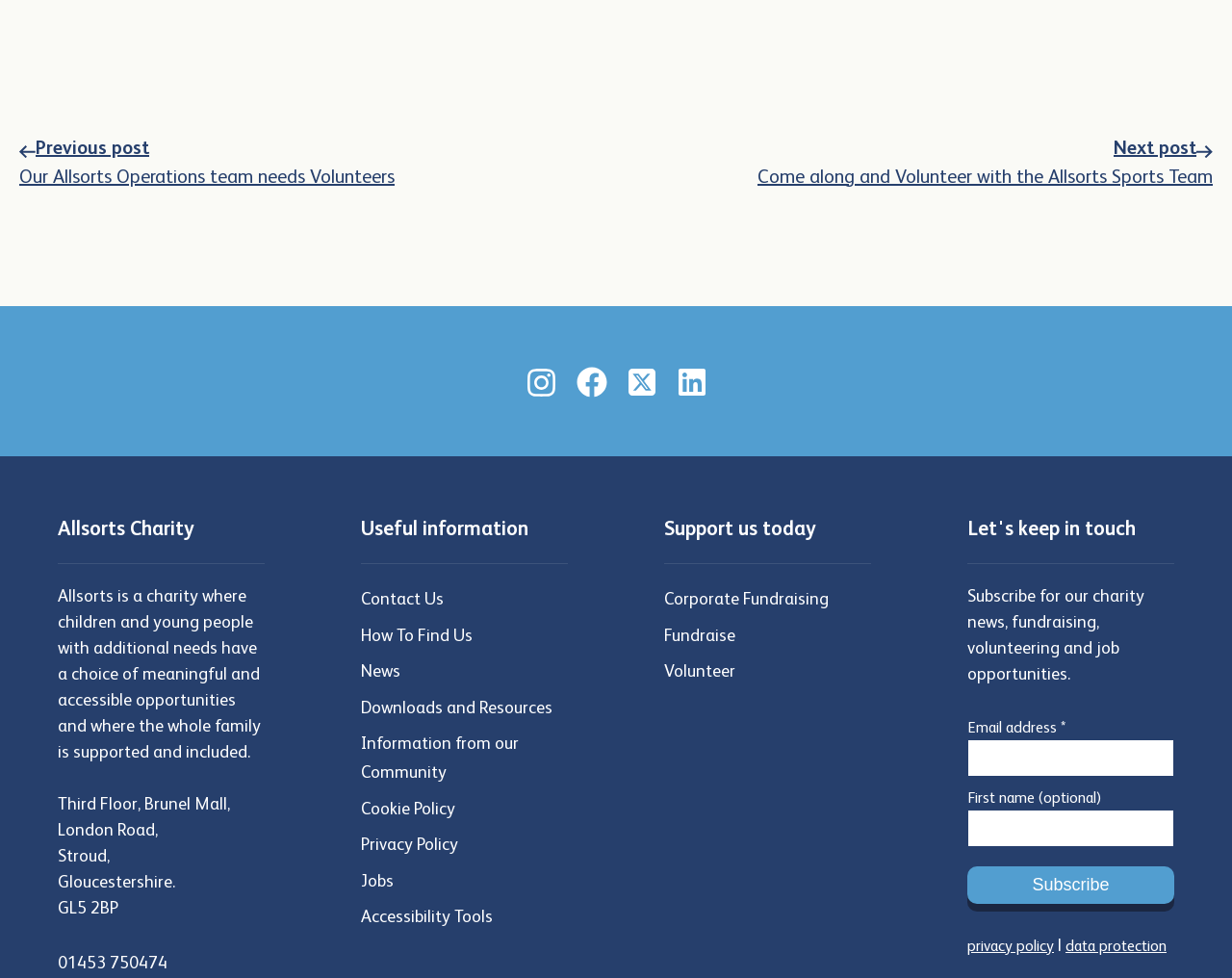What is the name of the charity?
Based on the image, answer the question with a single word or brief phrase.

Allsorts